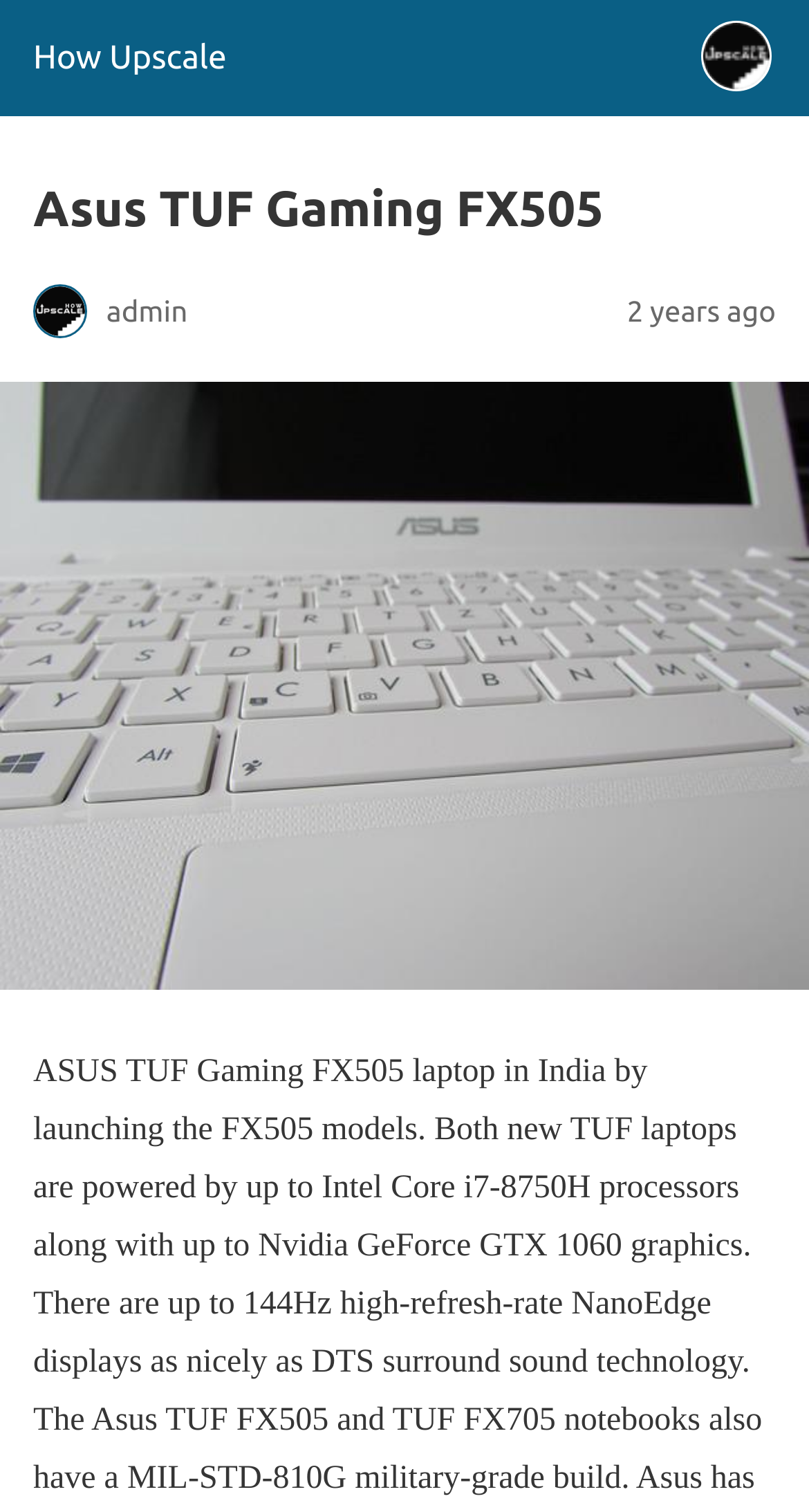What is the layout of the webpage?
Using the image, give a concise answer in the form of a single word or short phrase.

Header and figure